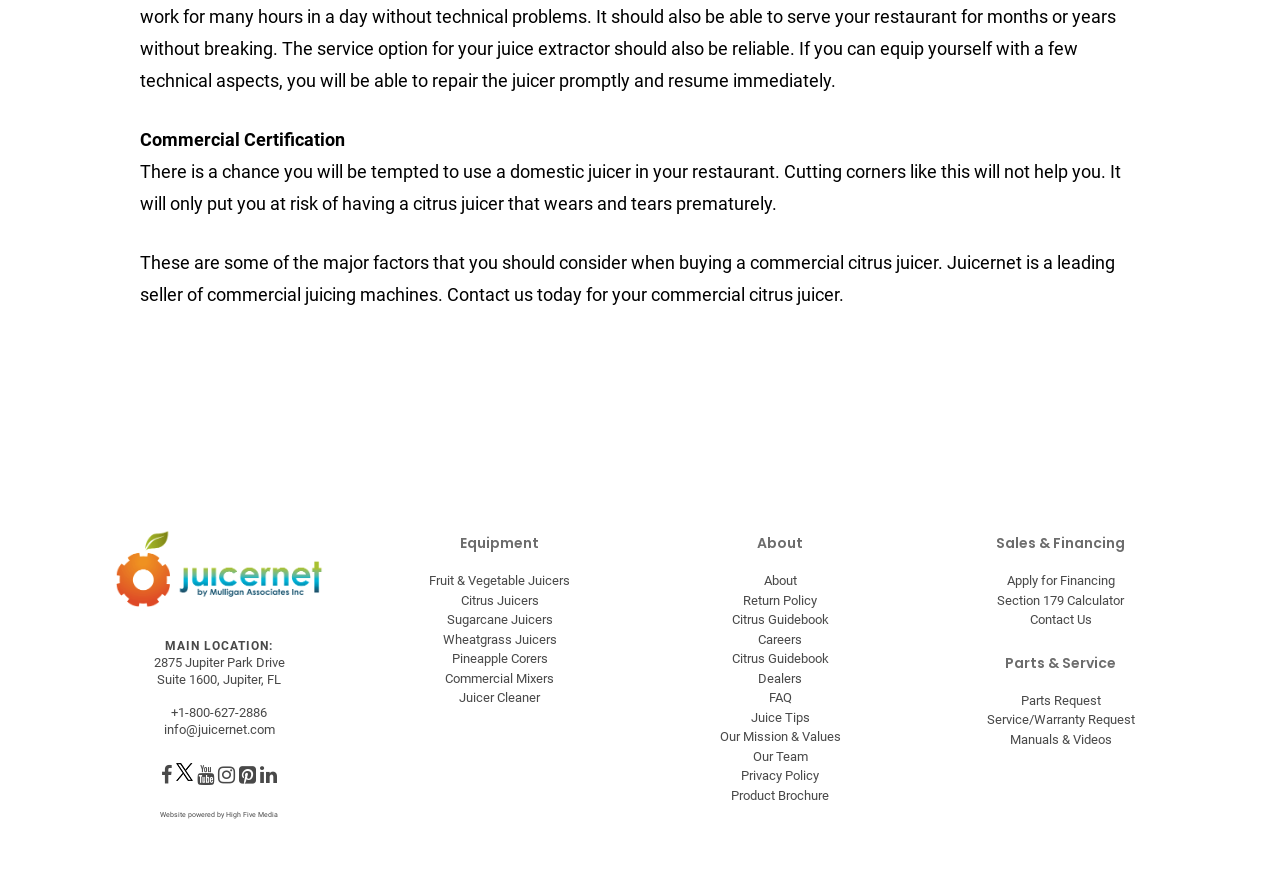What is the phone number of the company?
Look at the image and answer the question using a single word or phrase.

+1-800-627-2886